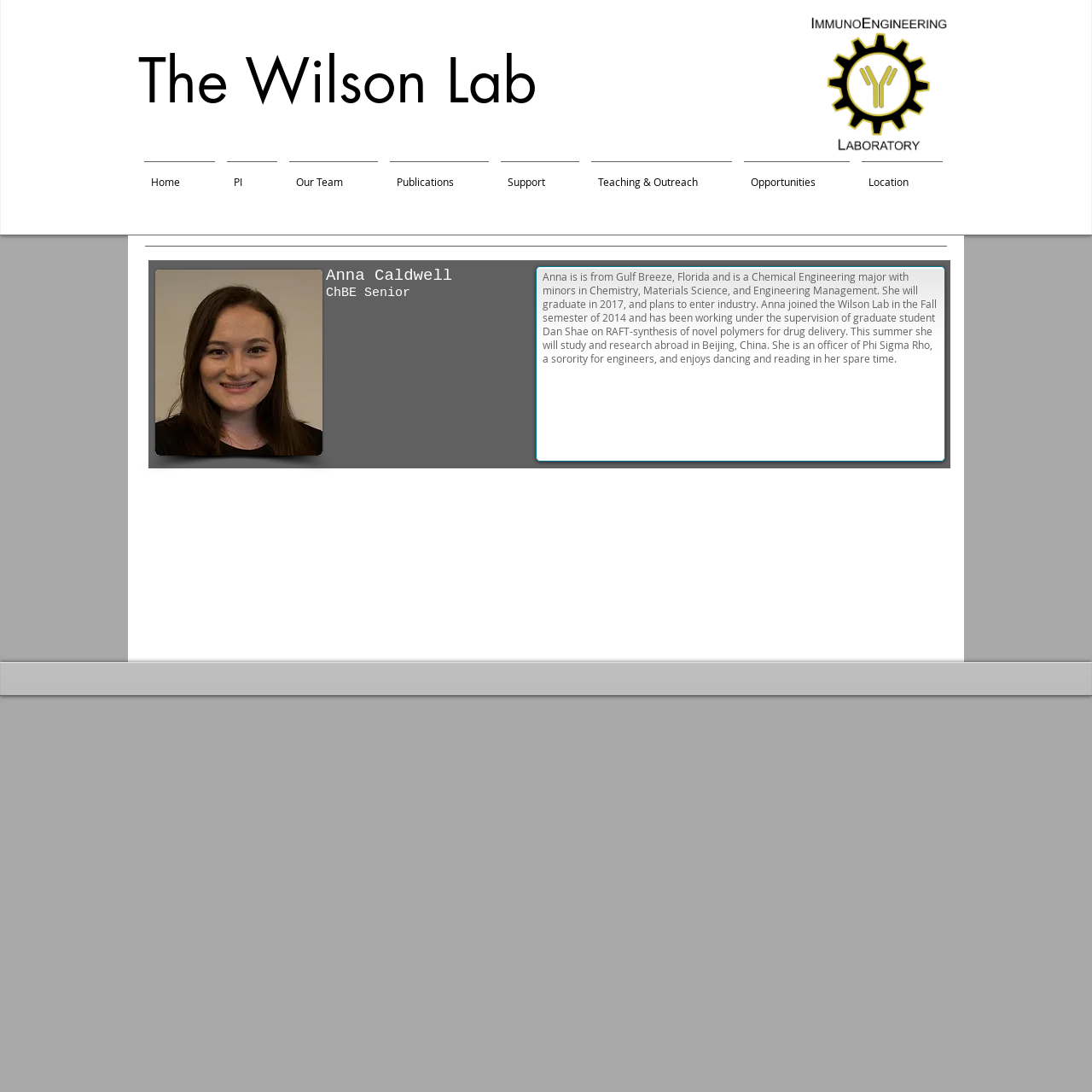What is Anna's major?
Look at the image and answer the question with a single word or phrase.

Chemical Engineering